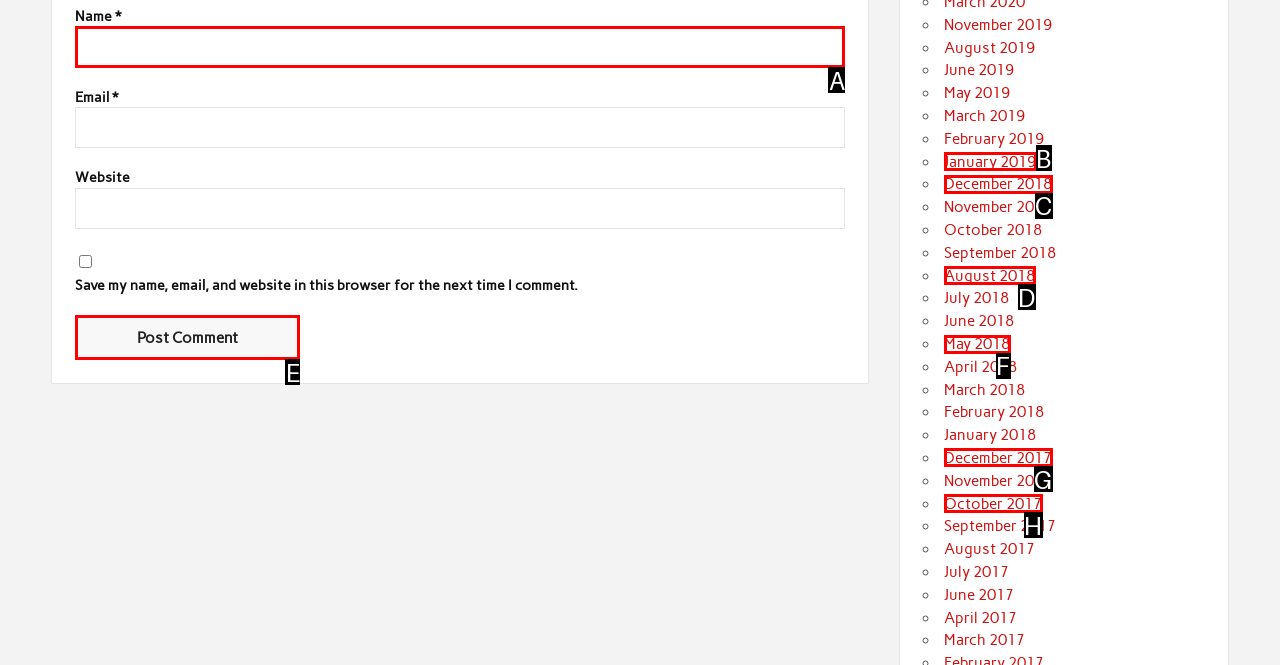Indicate which UI element needs to be clicked to fulfill the task: View the World Cup link
Answer with the letter of the chosen option from the available choices directly.

None